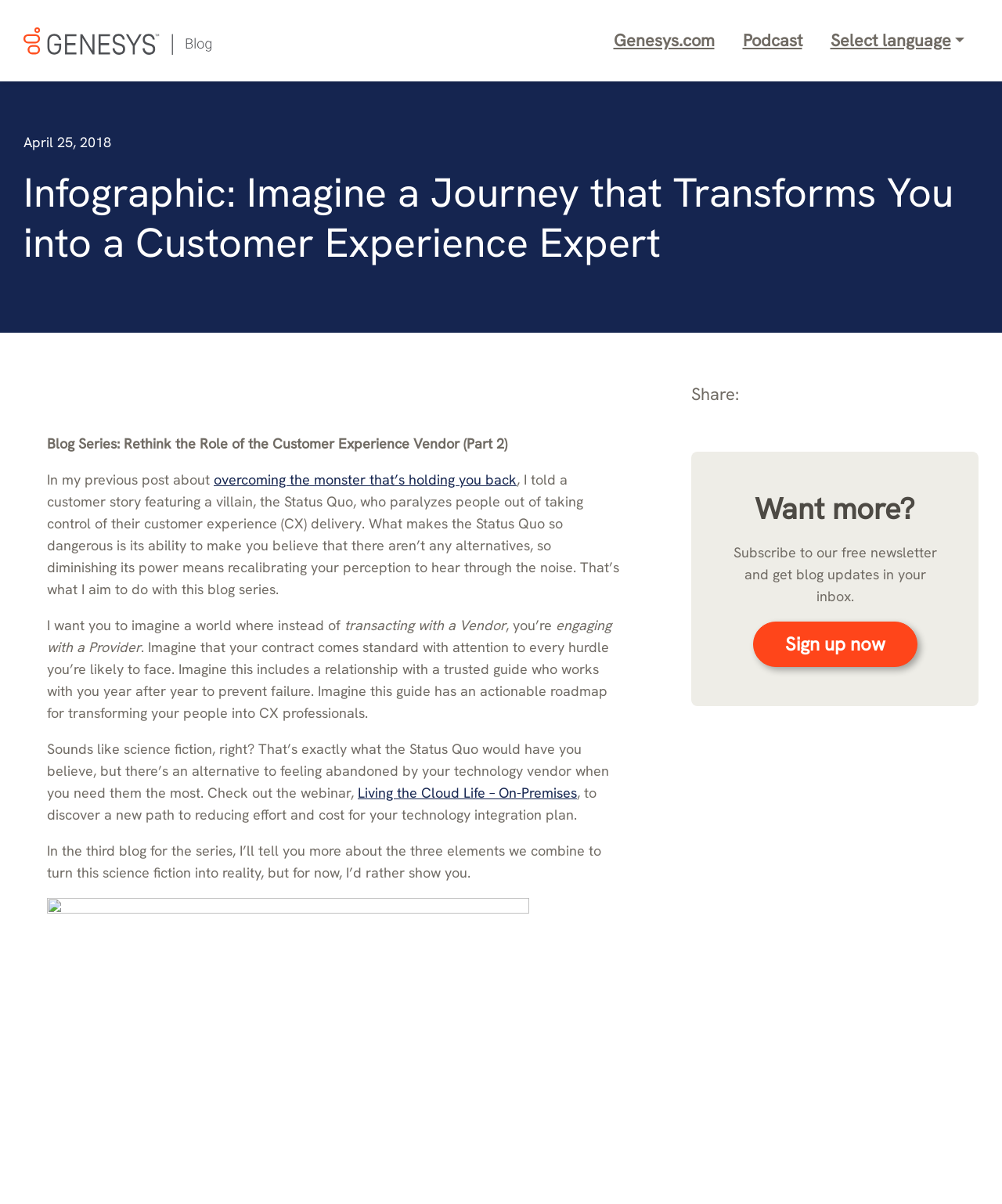Given the webpage screenshot, identify the bounding box of the UI element that matches this description: "Select language".

[0.814, 0.0, 0.977, 0.068]